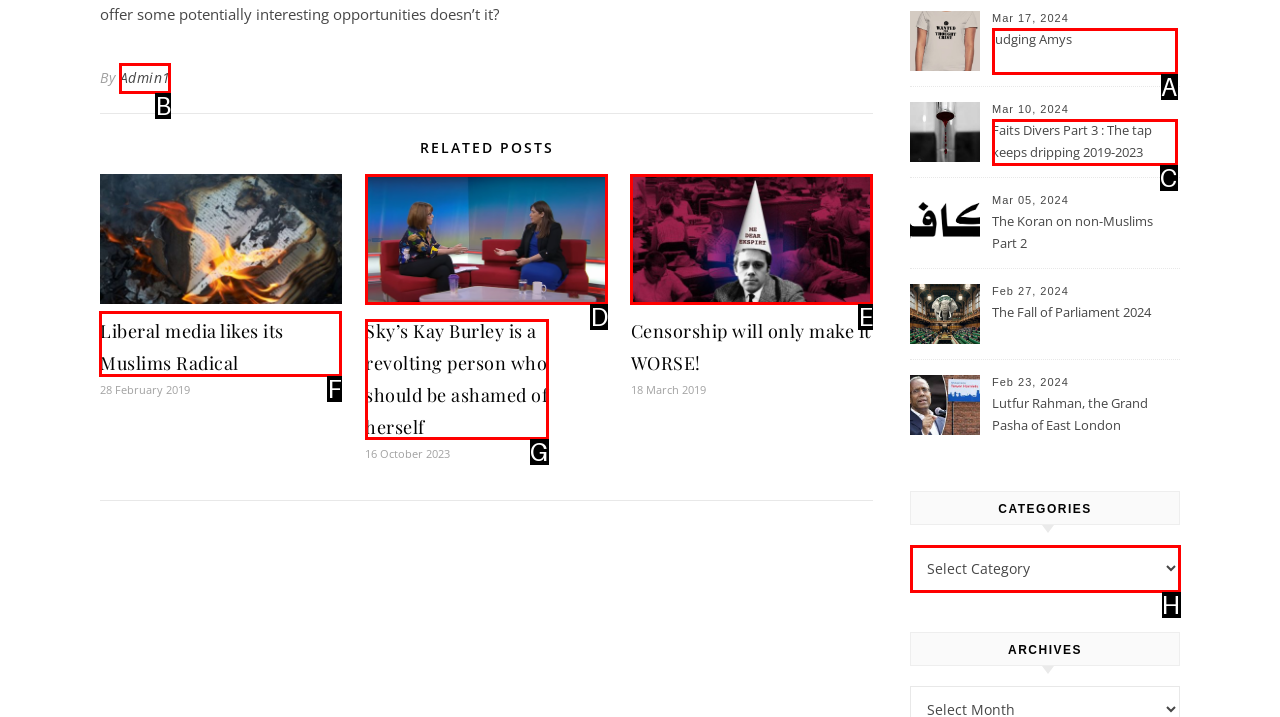Specify which UI element should be clicked to accomplish the task: Read the 'Liberal media likes its Muslims Radical' article. Answer with the letter of the correct choice.

F